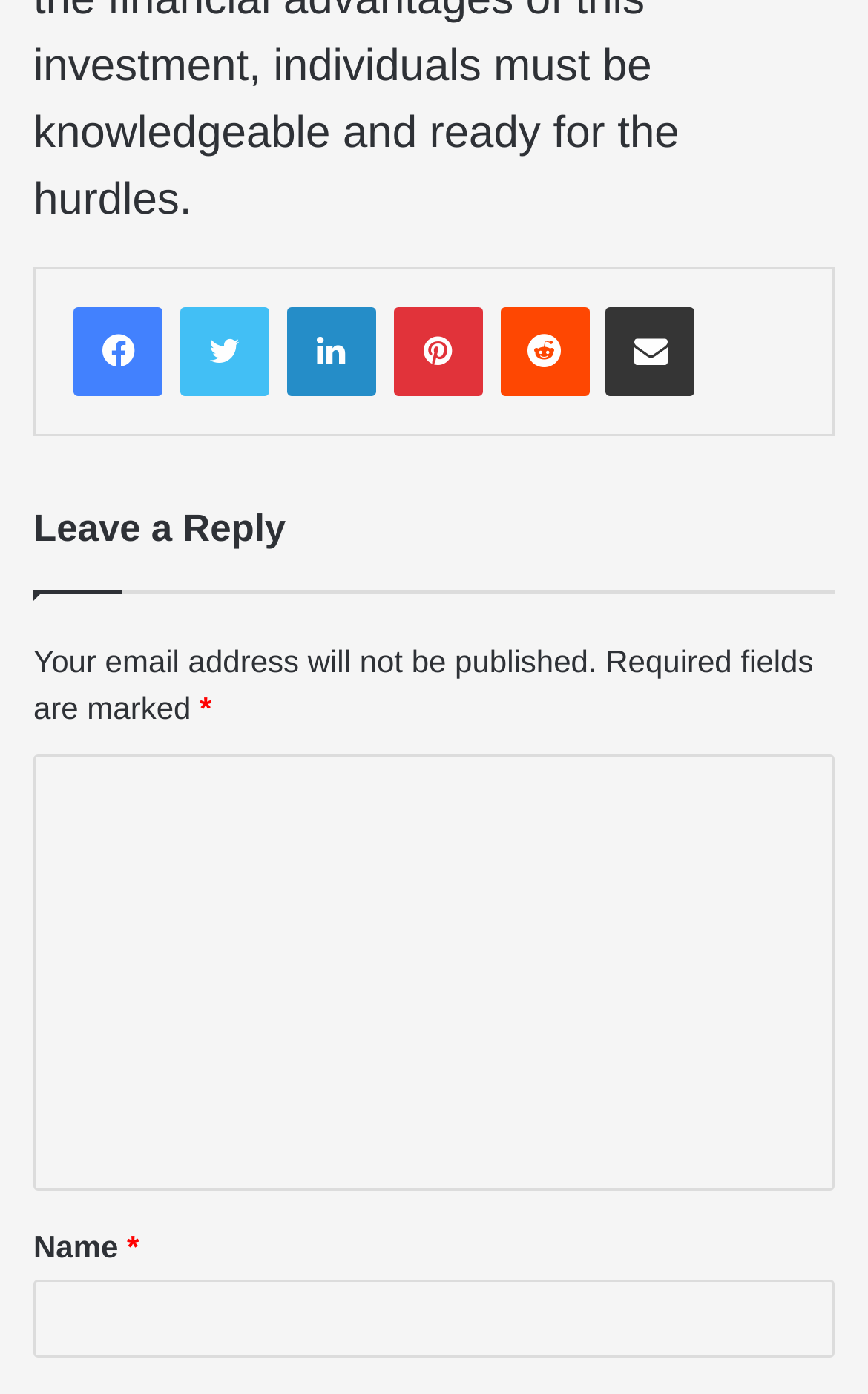Give a concise answer using only one word or phrase for this question:
How many social media links are available?

4